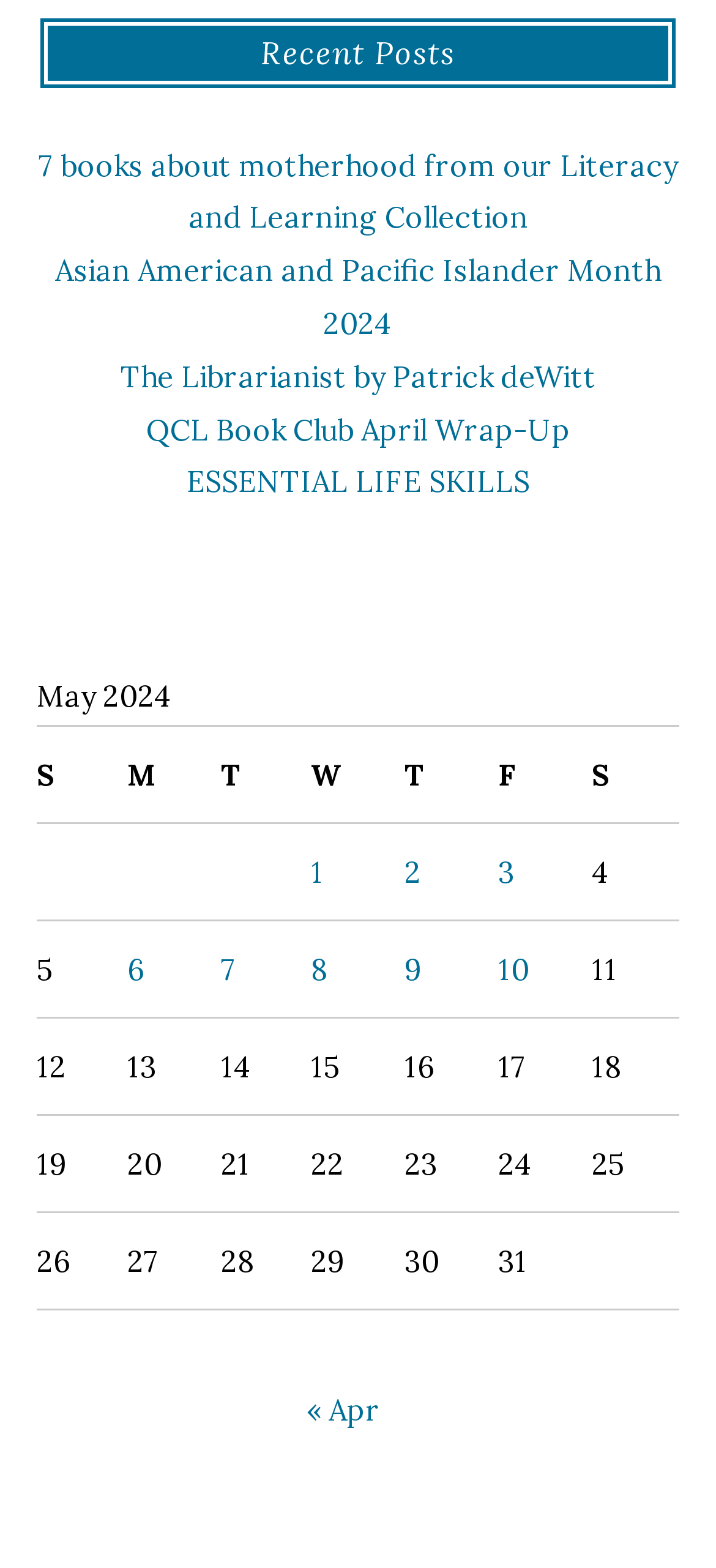Highlight the bounding box of the UI element that corresponds to this description: "aria-label="Advertisement" name="aswift_1" title="Advertisement"".

None